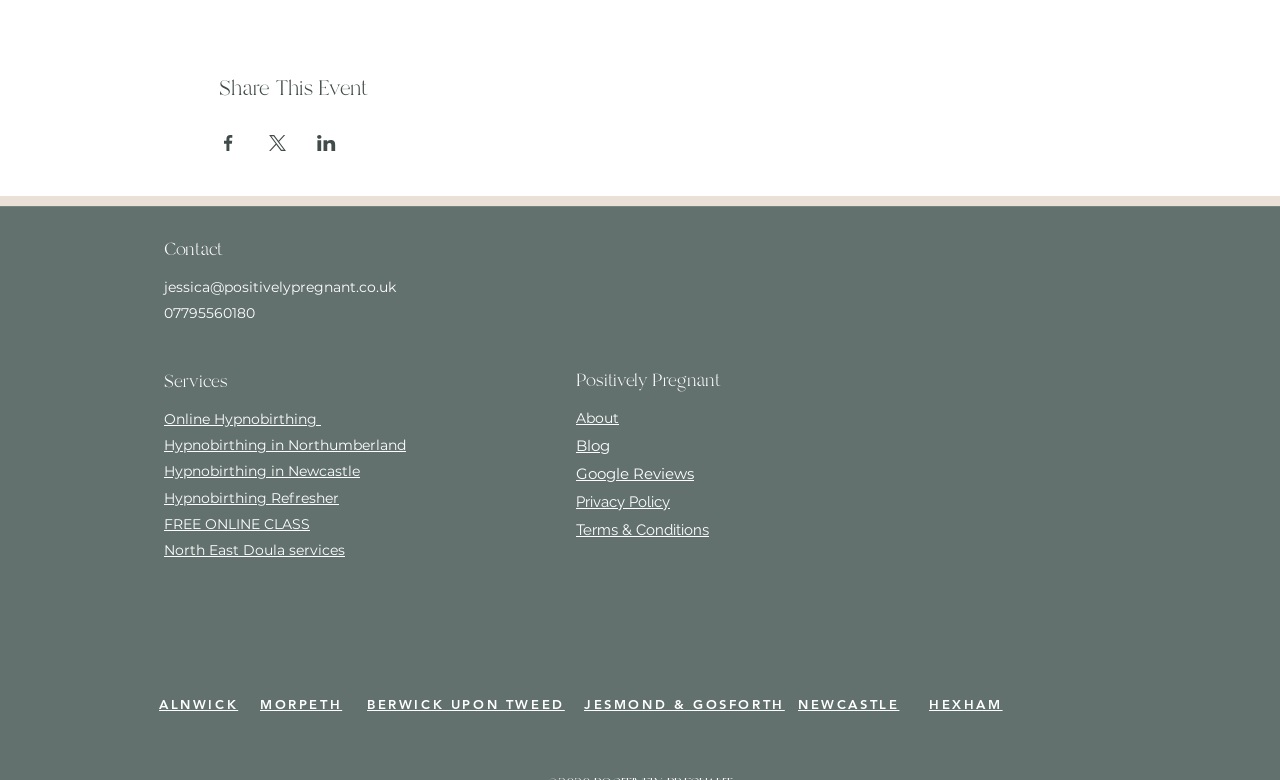Can you identify the bounding box coordinates of the clickable region needed to carry out this instruction: 'View services in Newcastle'? The coordinates should be four float numbers within the range of 0 to 1, stated as [left, top, right, bottom].

[0.623, 0.882, 0.703, 0.928]